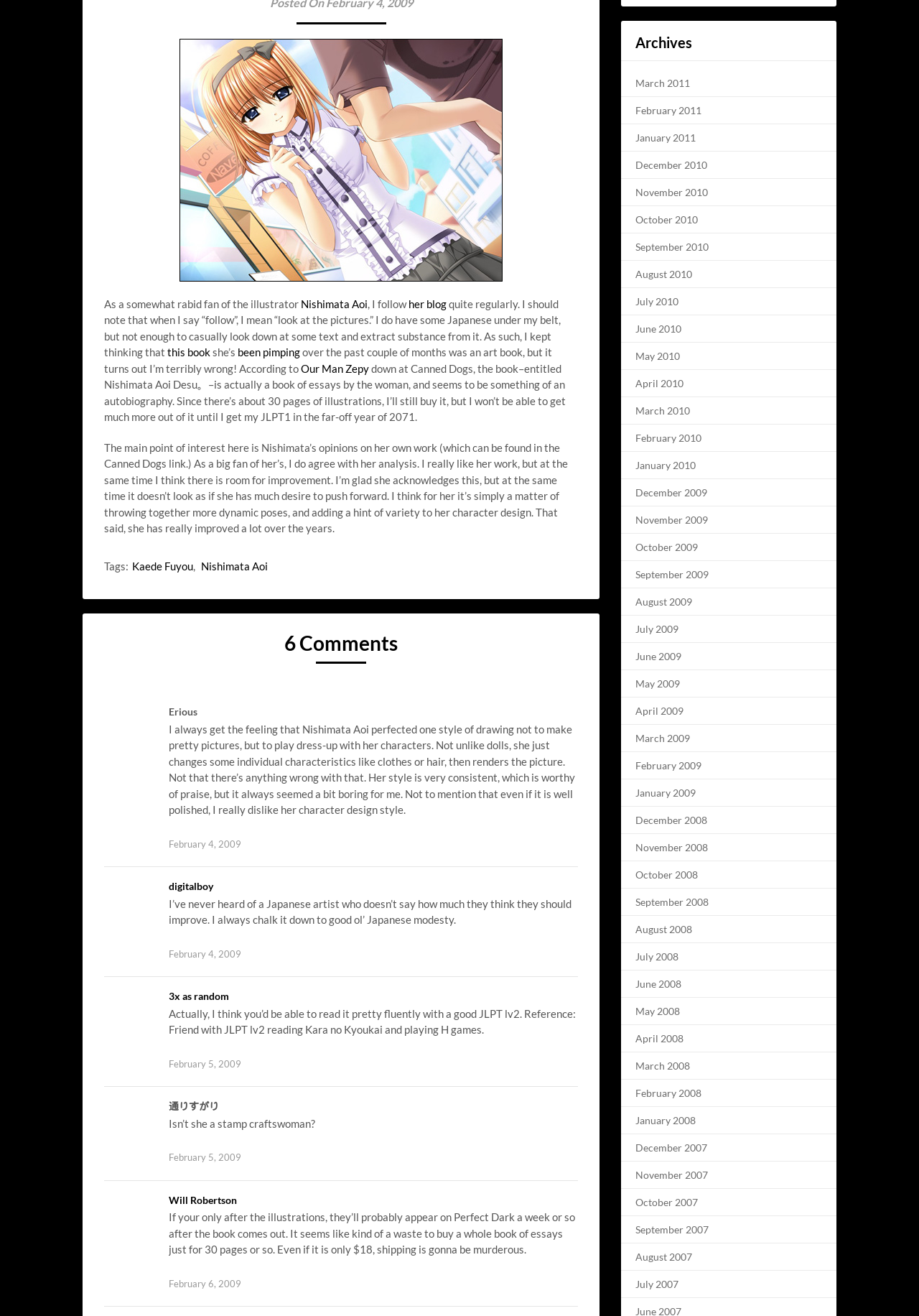Find the bounding box coordinates for the HTML element described in this sentence: "May 2009". Provide the coordinates as four float numbers between 0 and 1, in the format [left, top, right, bottom].

[0.691, 0.515, 0.74, 0.524]